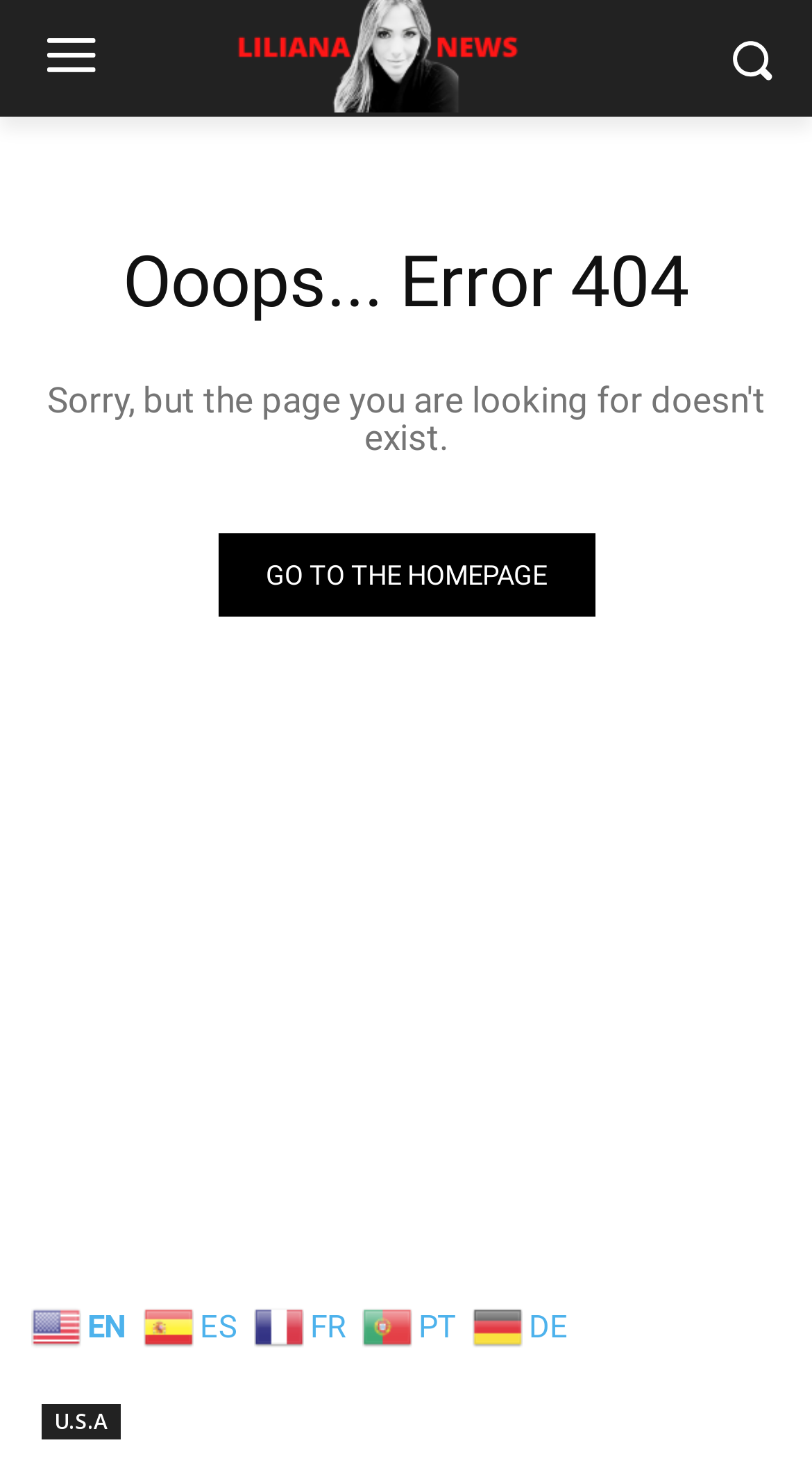Locate the bounding box coordinates of the clickable part needed for the task: "Click on the 'GO TO THE HOMEPAGE' link".

[0.268, 0.363, 0.732, 0.419]